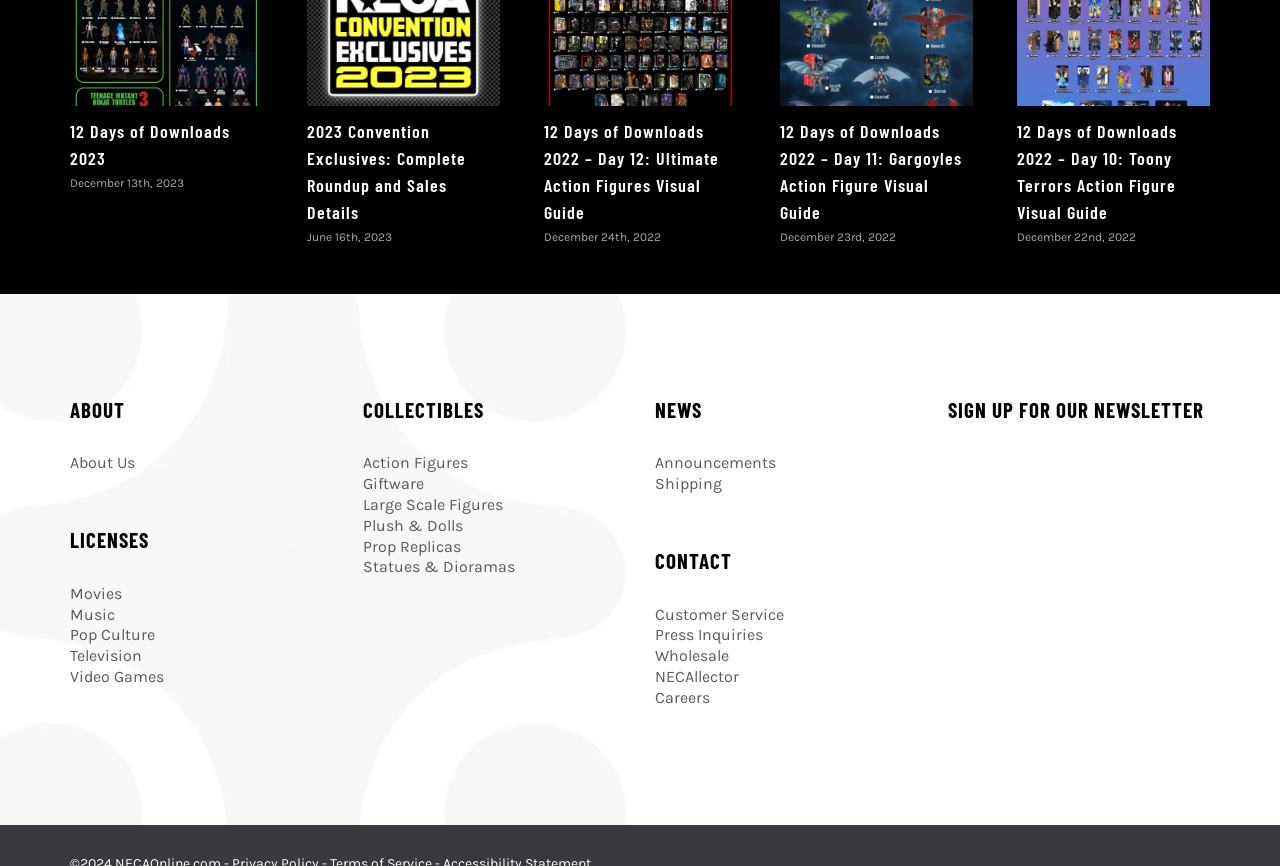Using the information in the image, give a comprehensive answer to the question: 
How many categories are listed under 'COLLECTIBLES'?

Under the 'COLLECTIBLES' heading, I can see seven links to different categories, including action figures, giftware, large scale figures, plush & dolls, prop replicas, statues & dioramas. This suggests that there are seven categories listed under 'COLLECTIBLES'.